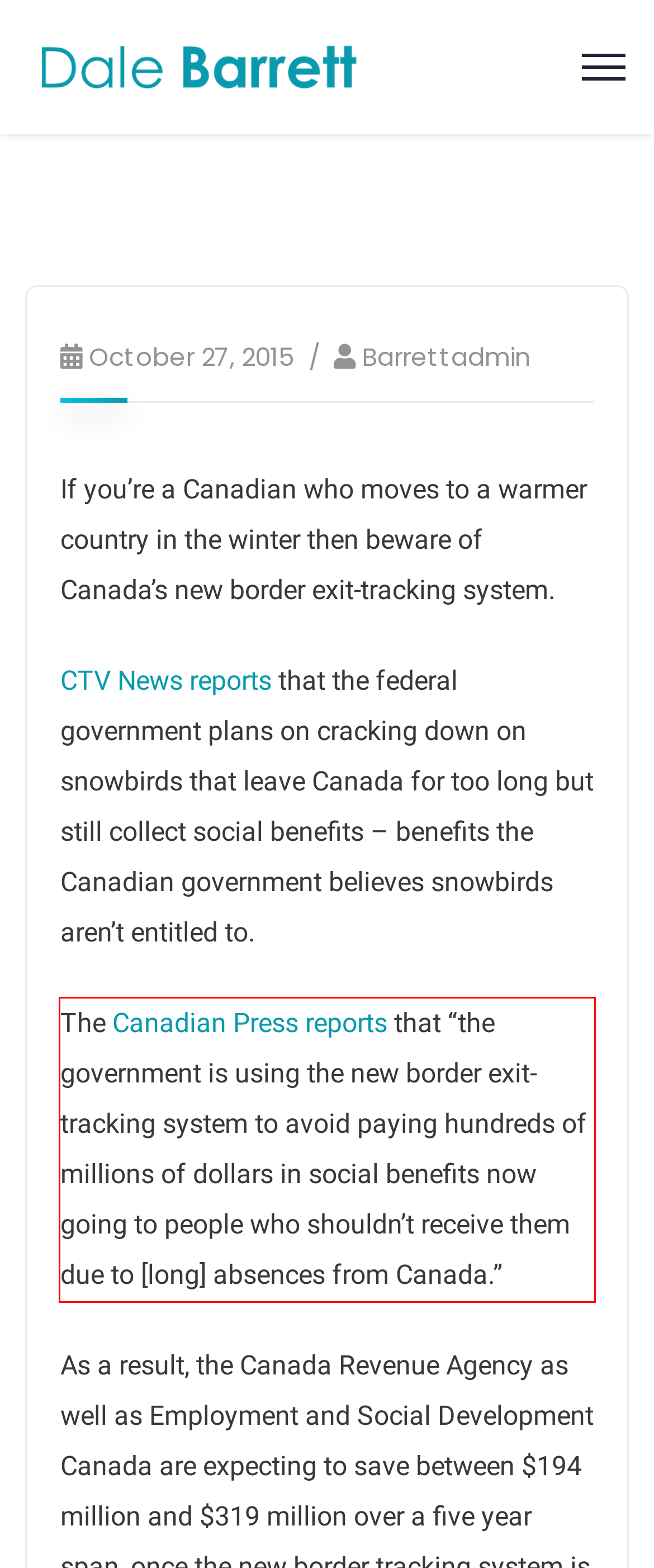Please identify the text within the red rectangular bounding box in the provided webpage screenshot.

The Canadian Press reports that “the government is using the new border exit-tracking system to avoid paying hundreds of millions of dollars in social benefits now going to people who shouldn’t receive them due to [long] absences from Canada.”